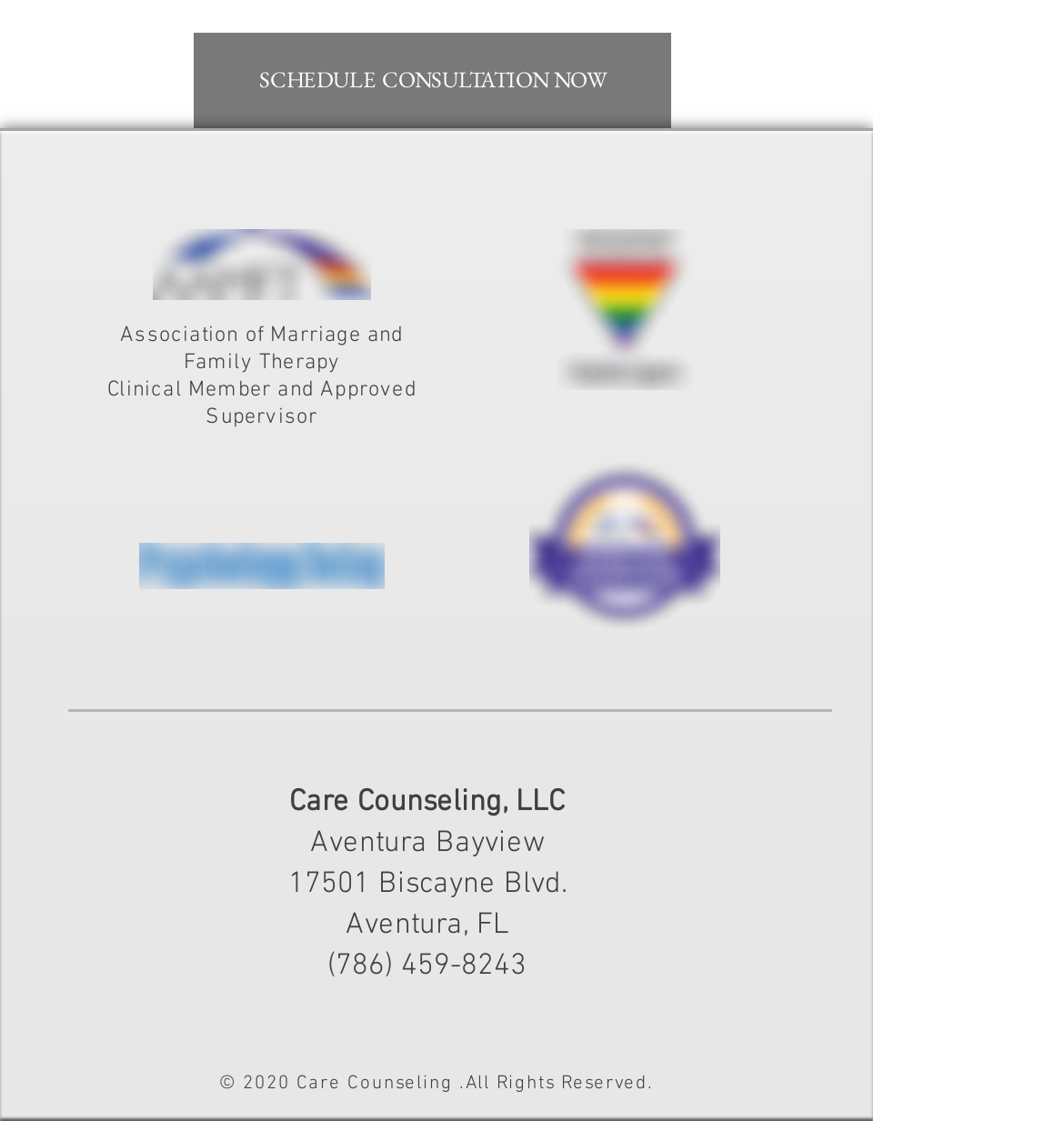Answer in one word or a short phrase: 
What is the address?

17501 Biscayne Blvd., Aventura, FL